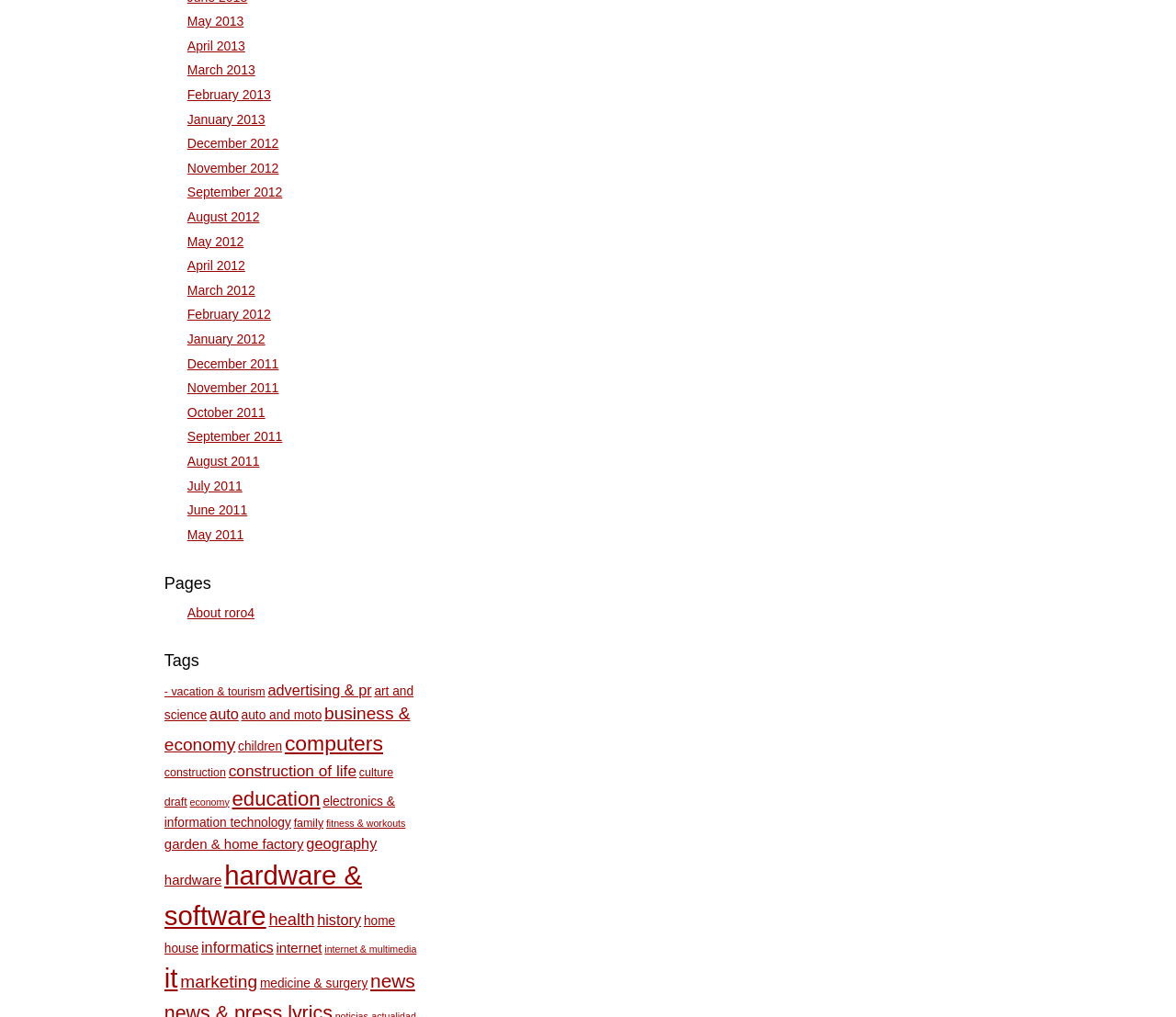Examine the image carefully and respond to the question with a detailed answer: 
What is the position of the 'About roro4' link?

By analyzing the bounding box coordinates, I determined that the 'About roro4' link is located below the 'Pages' heading, with a y1 coordinate of 0.595, which is higher than the y1 coordinate of the 'Tags' heading.